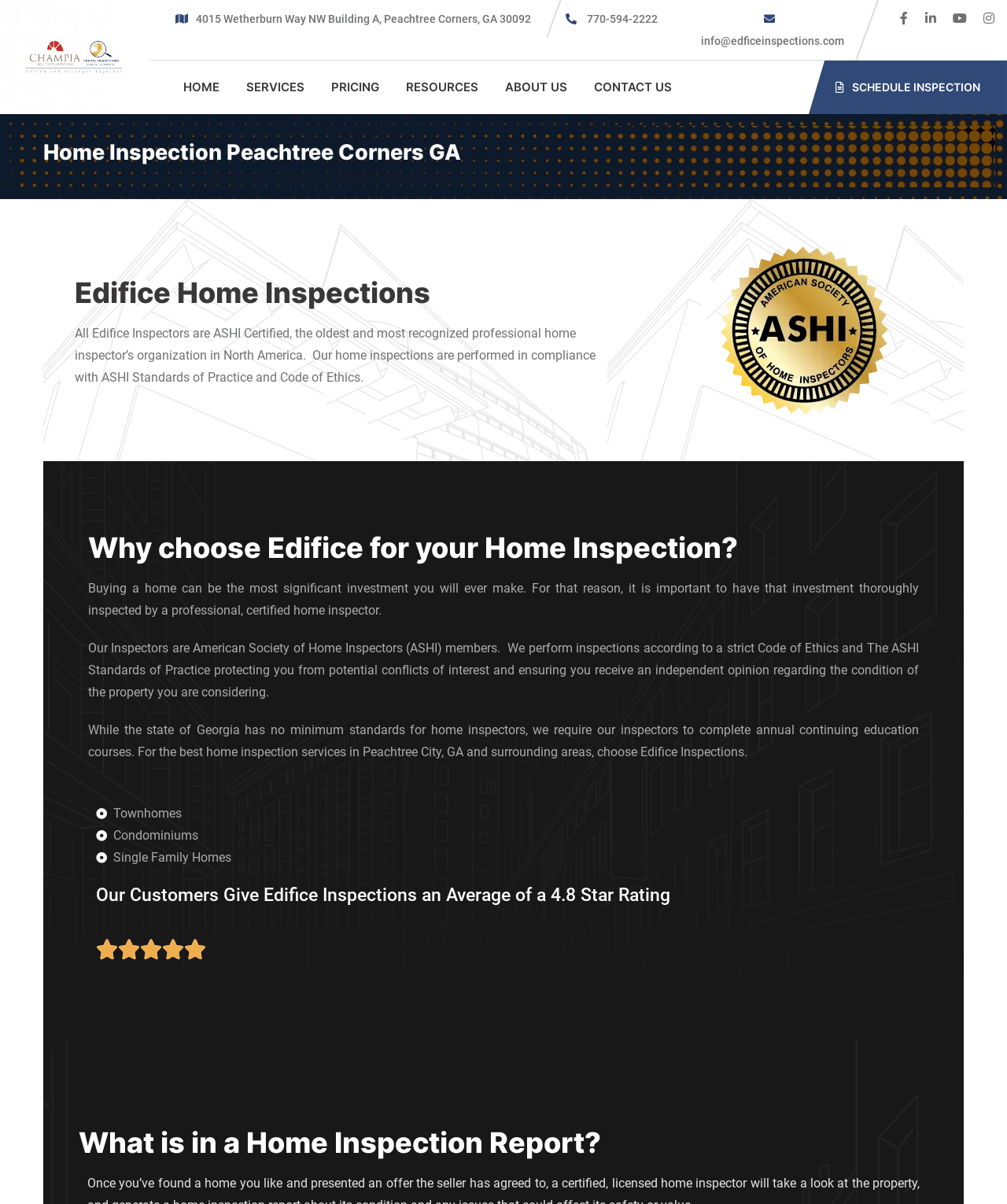What is the address of Edifice Inspections?
Provide a thorough and detailed answer to the question.

I found the address by looking at the static text element with the bounding box coordinates [0.195, 0.01, 0.528, 0.021] which contains the address information.